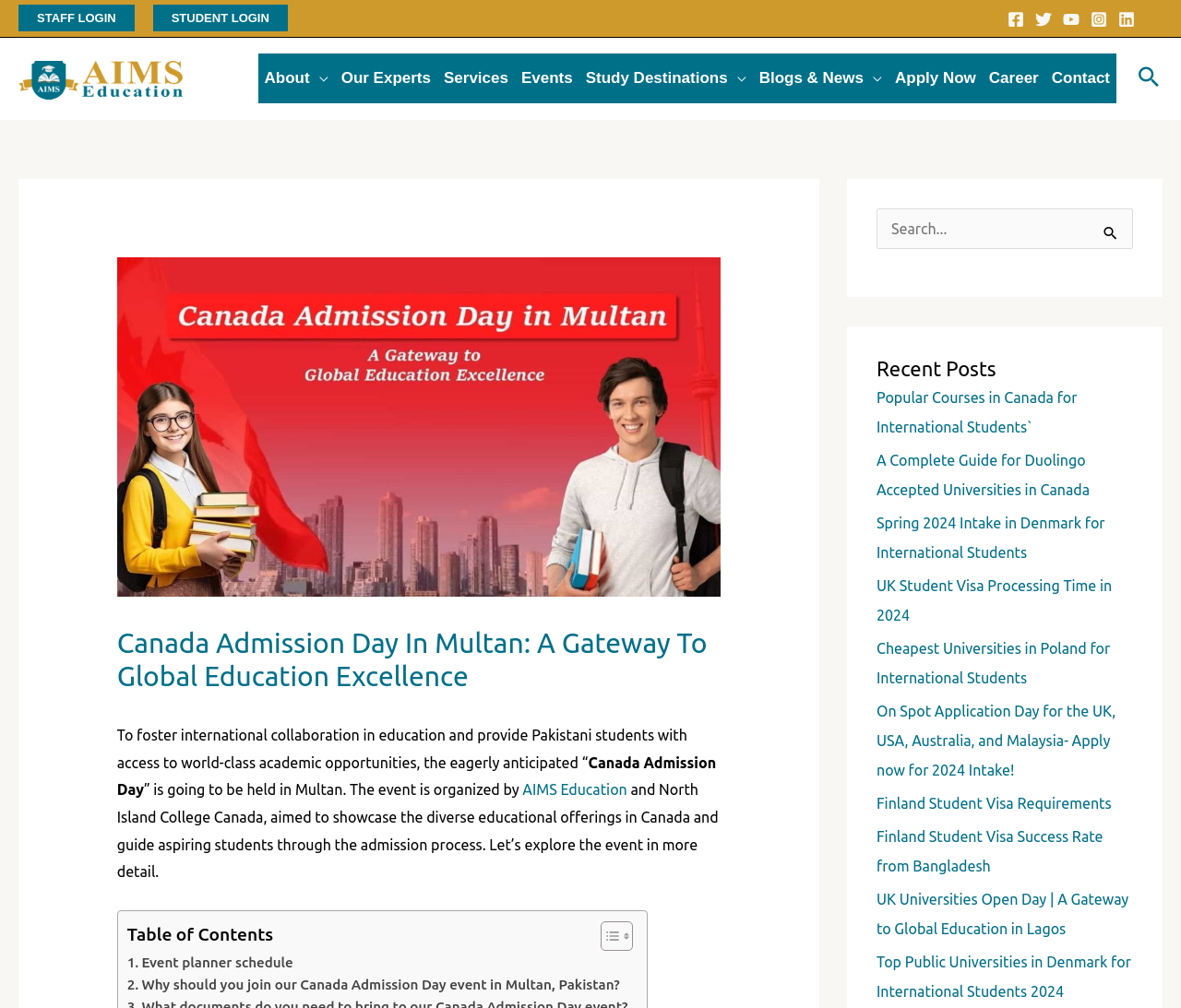Please indicate the bounding box coordinates for the clickable area to complete the following task: "Read the recent post about Popular Courses in Canada for International Students". The coordinates should be specified as four float numbers between 0 and 1, i.e., [left, top, right, bottom].

[0.742, 0.386, 0.912, 0.431]